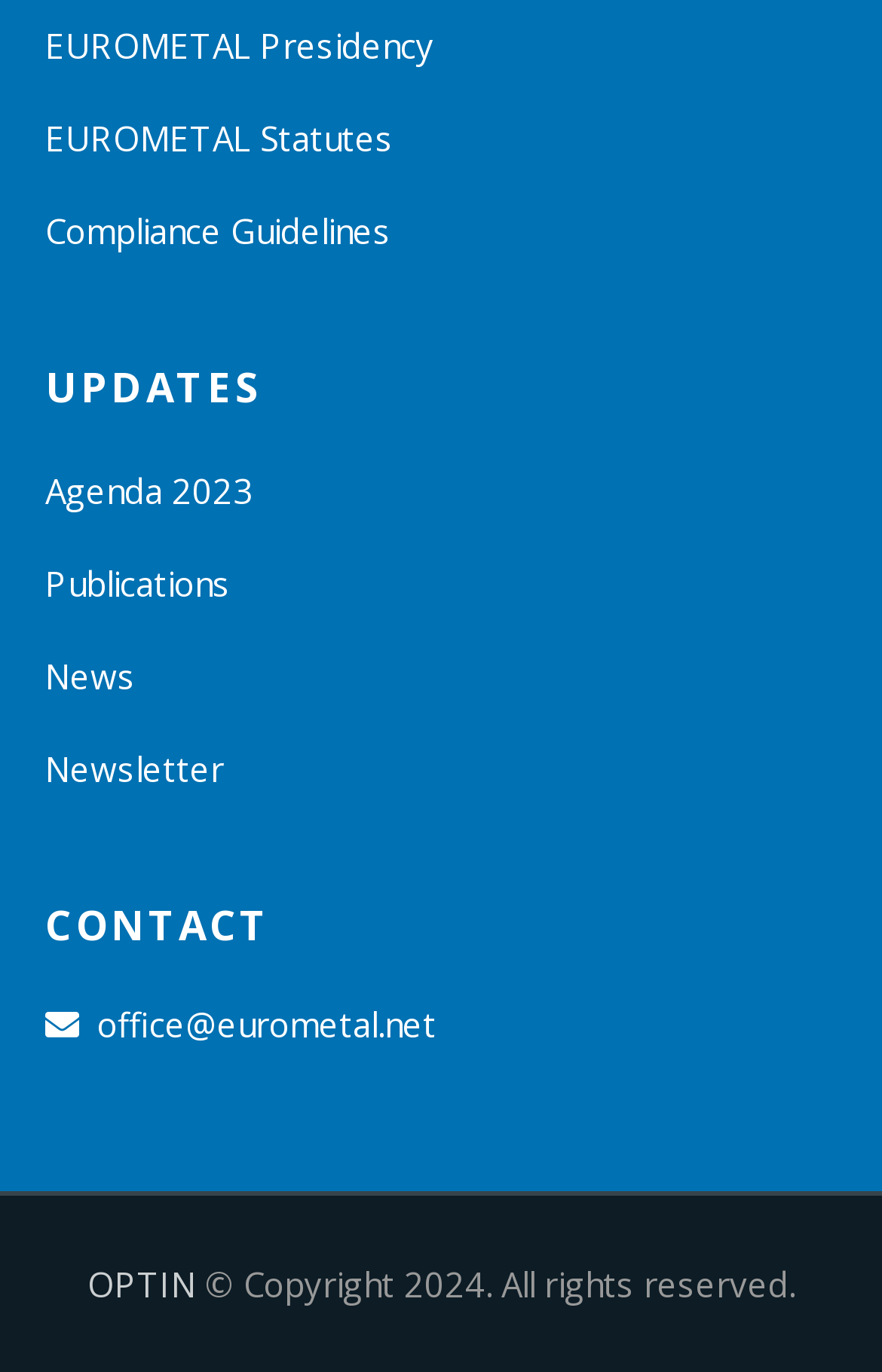Locate the bounding box coordinates of the element that needs to be clicked to carry out the instruction: "Check flight status". The coordinates should be given as four float numbers ranging from 0 to 1, i.e., [left, top, right, bottom].

None